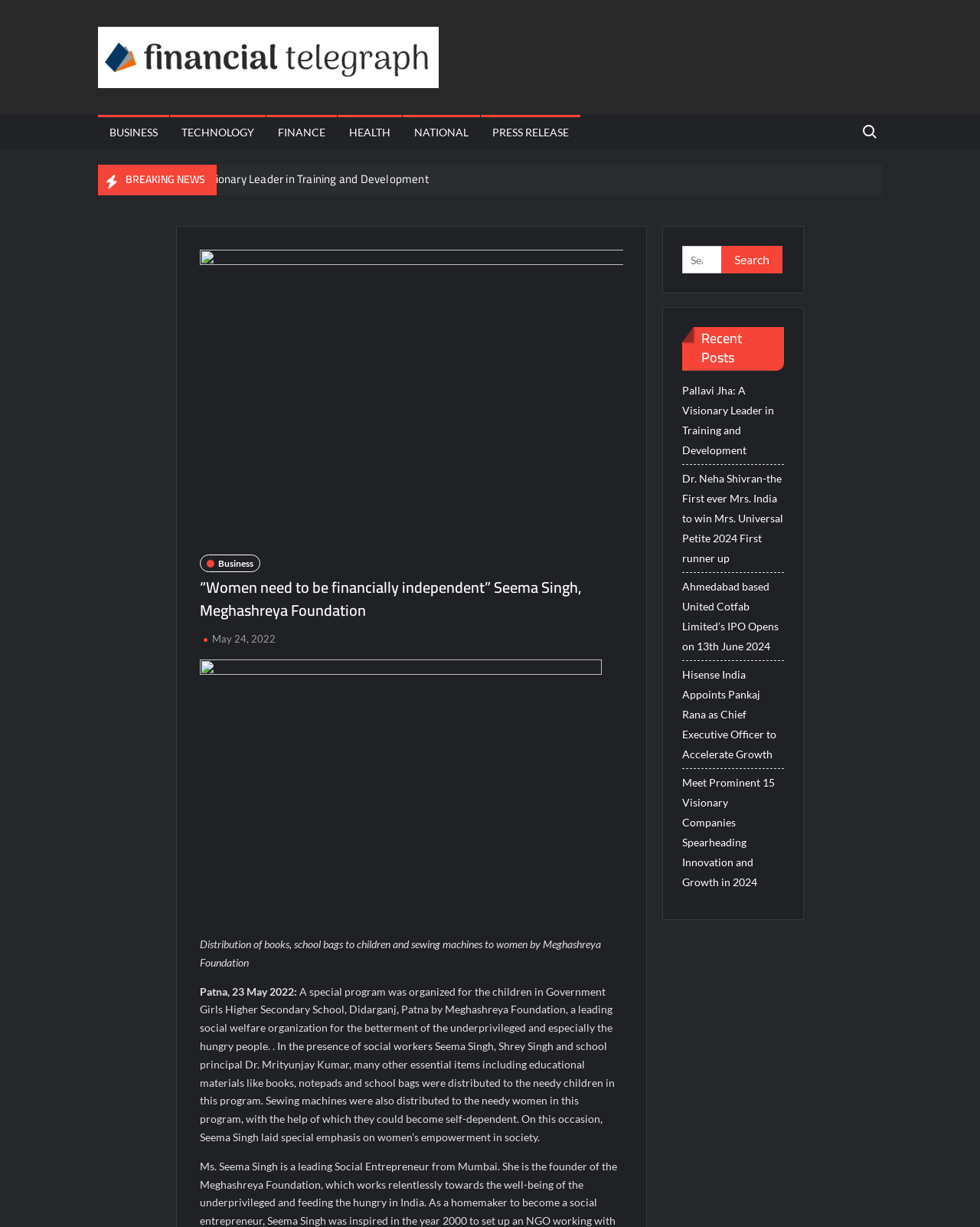Identify the bounding box coordinates for the region to click in order to carry out this instruction: "Search for something". Provide the coordinates using four float numbers between 0 and 1, formatted as [left, top, right, bottom].

[0.873, 0.097, 0.9, 0.118]